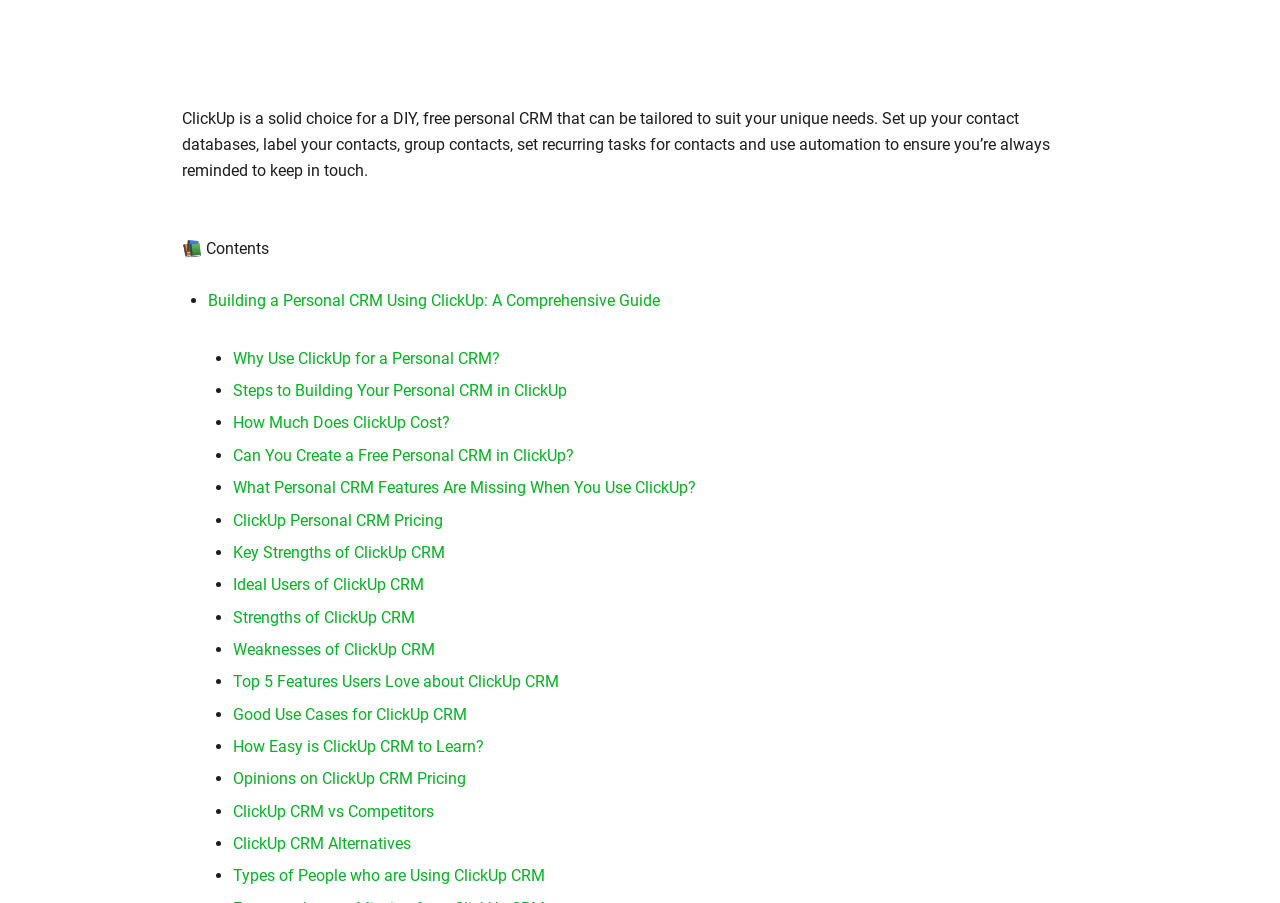Identify the bounding box for the given UI element using the description provided. Coordinates should be in the format (top-left x, top-left y, bottom-right x, bottom-right y) and must be between 0 and 1. Here is the description: ClickUp CRM Alternatives

[0.182, 0.924, 0.321, 0.945]